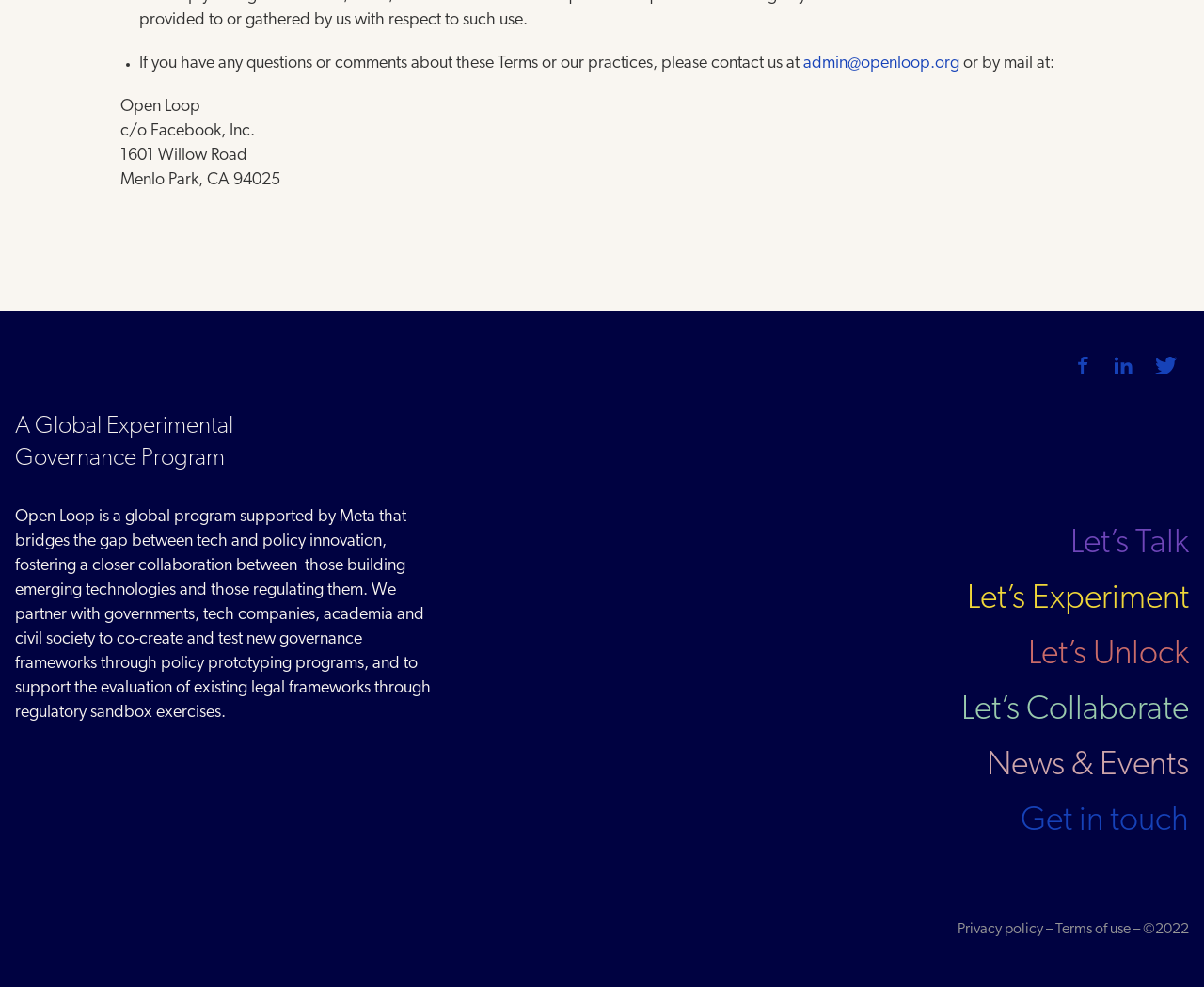Please identify the bounding box coordinates of the element's region that I should click in order to complete the following instruction: "Visit Facebook". The bounding box coordinates consist of four float numbers between 0 and 1, i.e., [left, top, right, bottom].

[0.883, 0.361, 0.917, 0.388]